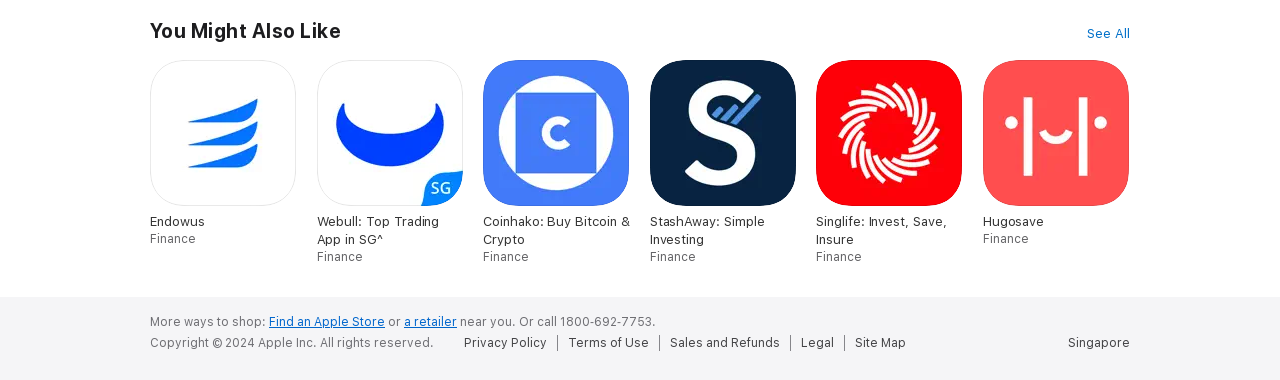Answer the question below with a single word or a brief phrase: 
What is the last option to shop?

Call 1800‐692‐7753